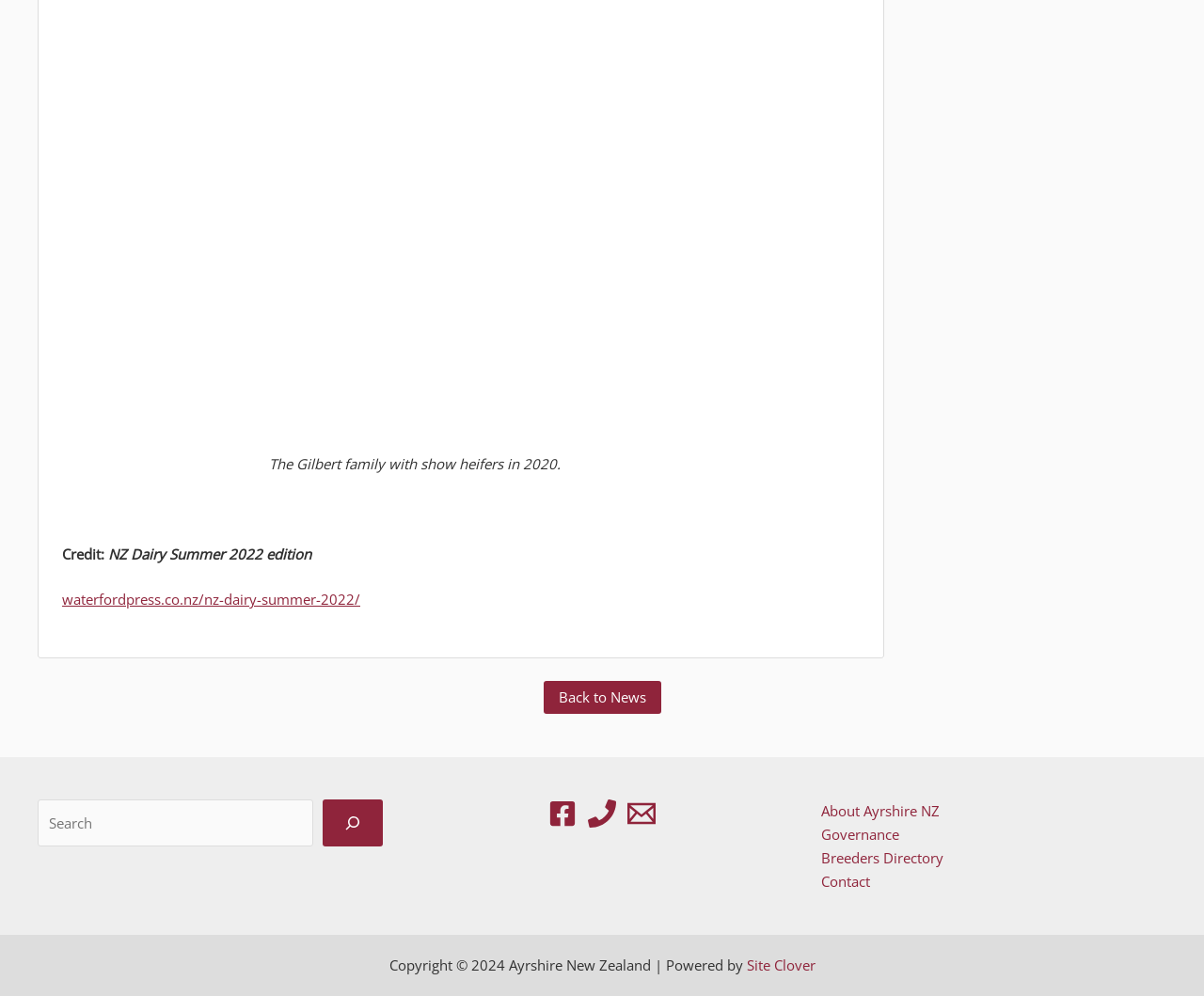Answer the question using only one word or a concise phrase: What can be done with the search box?

Search